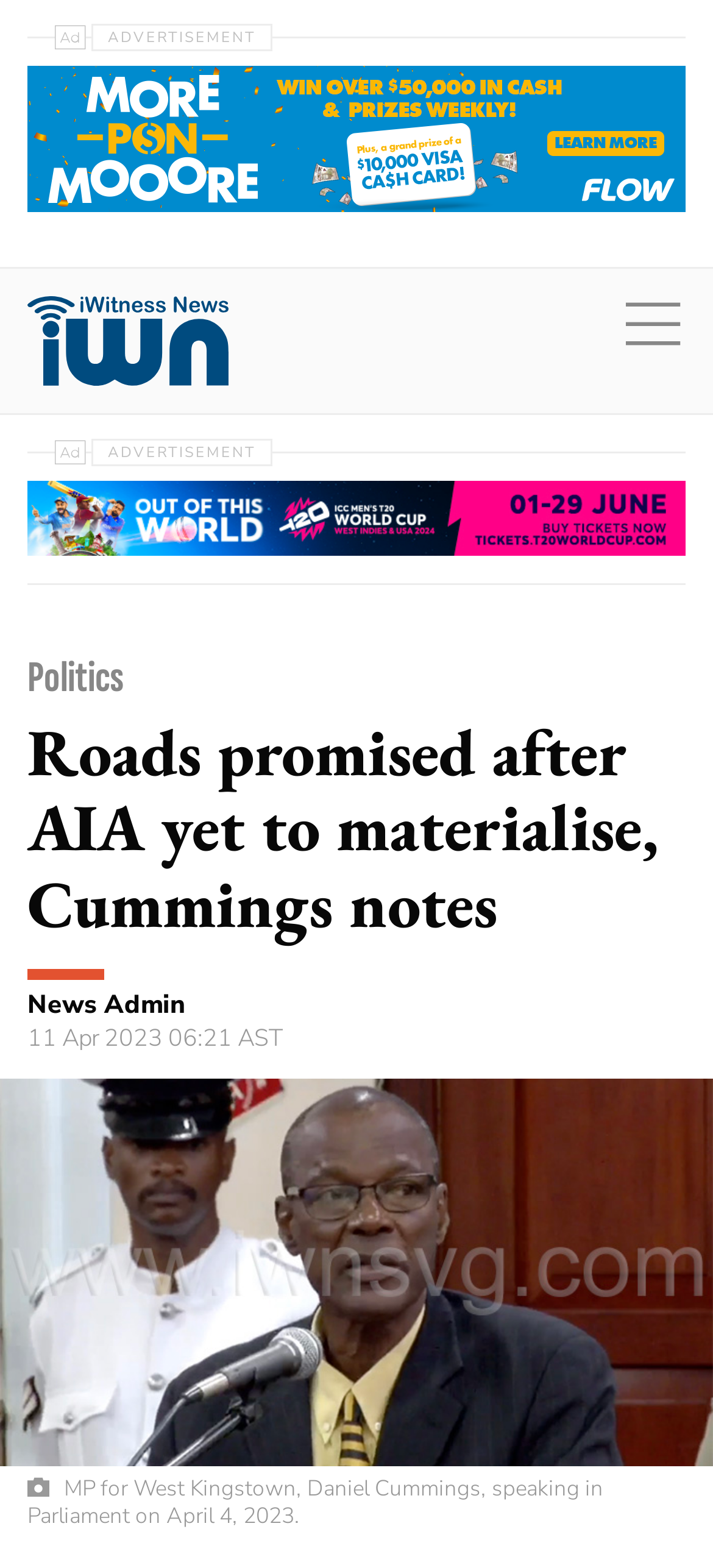Please specify the coordinates of the bounding box for the element that should be clicked to carry out this instruction: "Check the latest news". The coordinates must be four float numbers between 0 and 1, formatted as [left, top, right, bottom].

[0.01, 0.14, 0.087, 0.176]